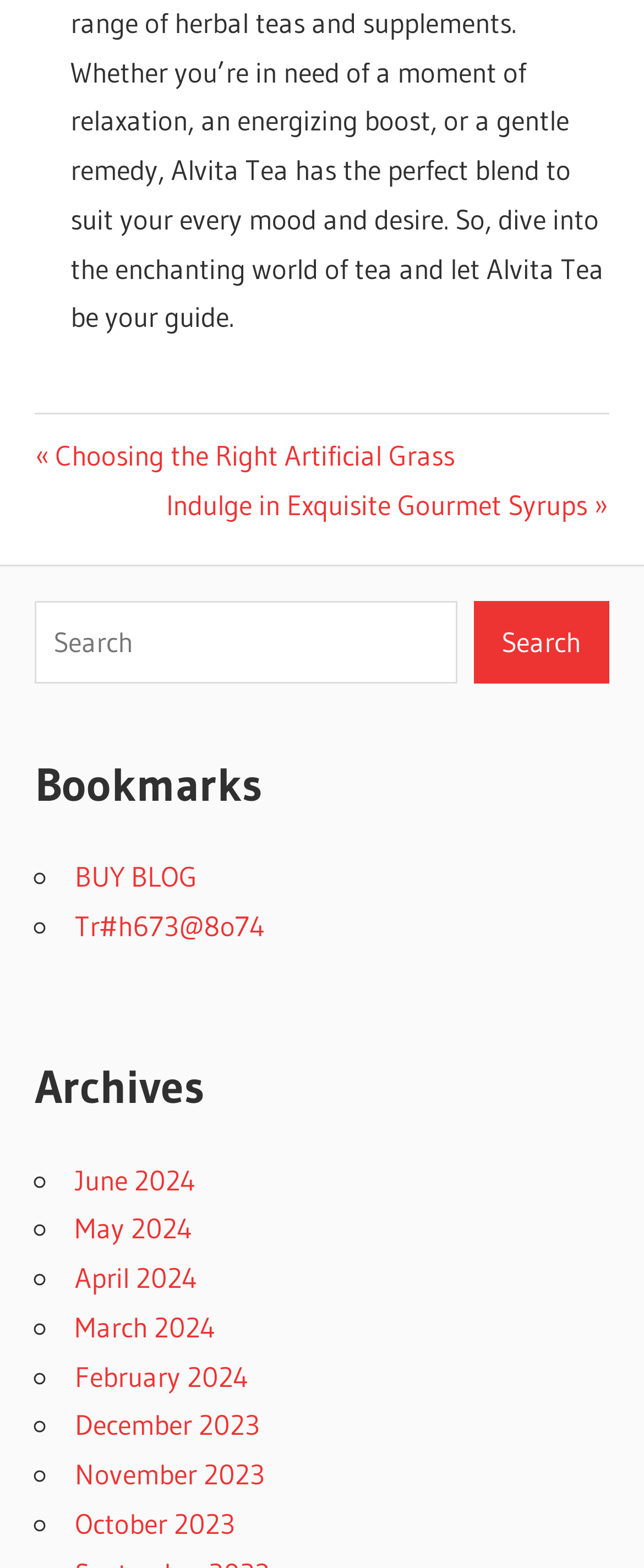What is the purpose of the search box?
Give a one-word or short-phrase answer derived from the screenshot.

Search